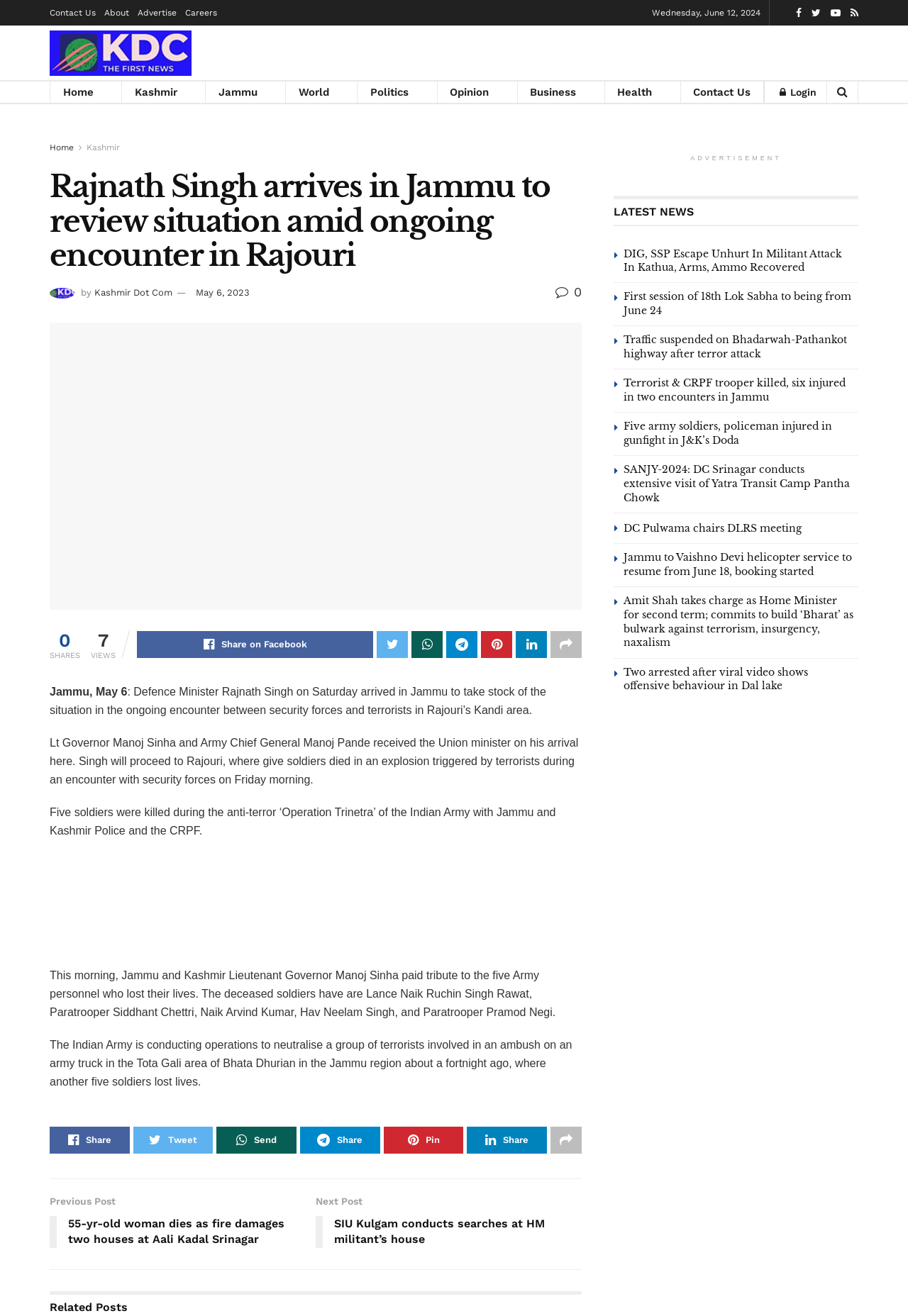Identify the coordinates of the bounding box for the element that must be clicked to accomplish the instruction: "Click on the 'Contact Us' link".

[0.055, 0.0, 0.105, 0.019]